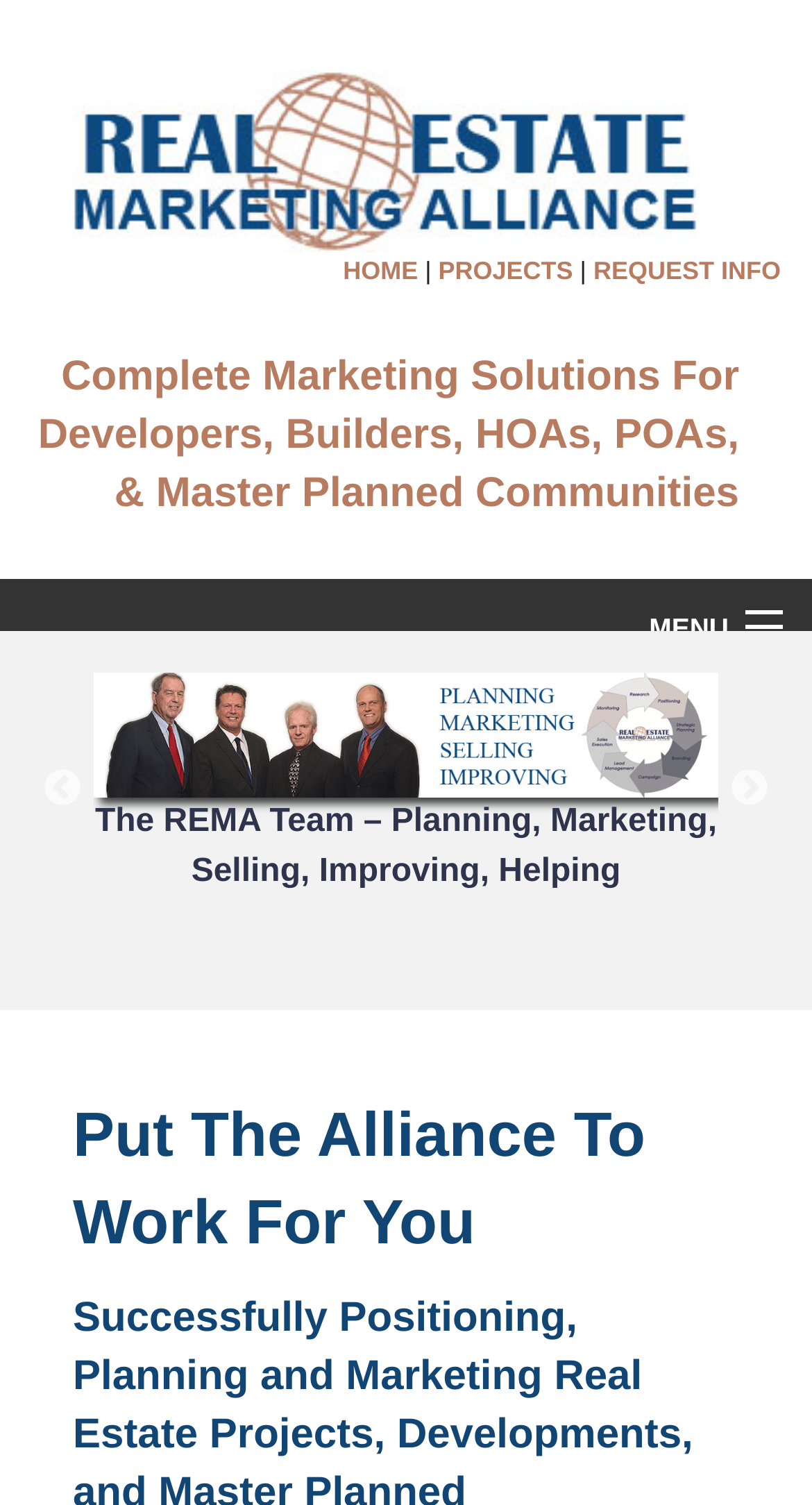Look at the image and write a detailed answer to the question: 
What is the tone of the webpage?

The tone of the webpage is professional and informative, suggesting that the Real Estate Marketing Alliance is a credible and knowledgeable organization in the field of real estate marketing. The use of formal language, headings, and links to specific services and information contributes to this tone, which is likely intended to establish trust with potential clients or partners.